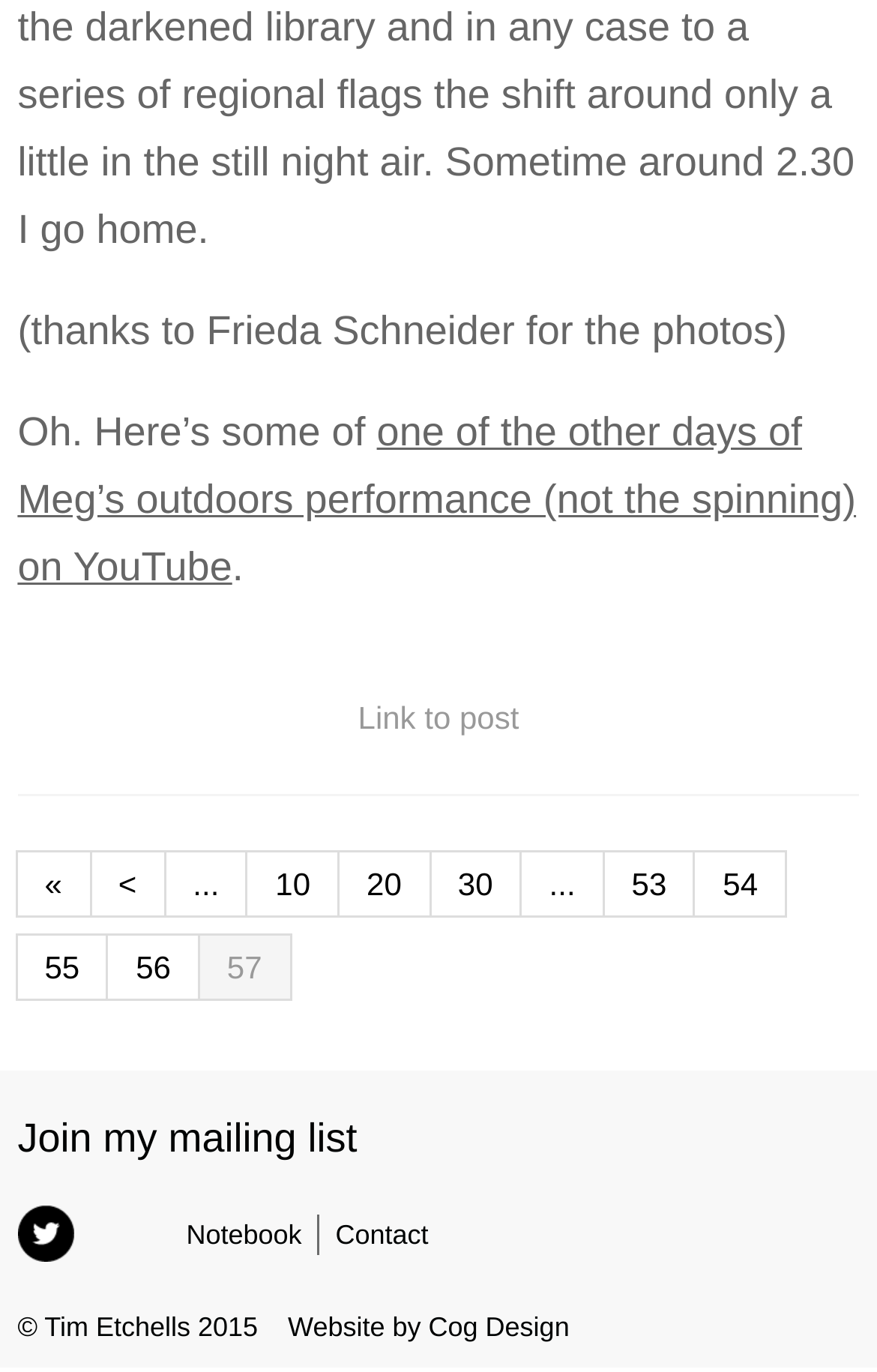Provide the bounding box coordinates for the UI element described in this sentence: "Link to post". The coordinates should be four float values between 0 and 1, i.e., [left, top, right, bottom].

[0.02, 0.635, 0.98, 0.674]